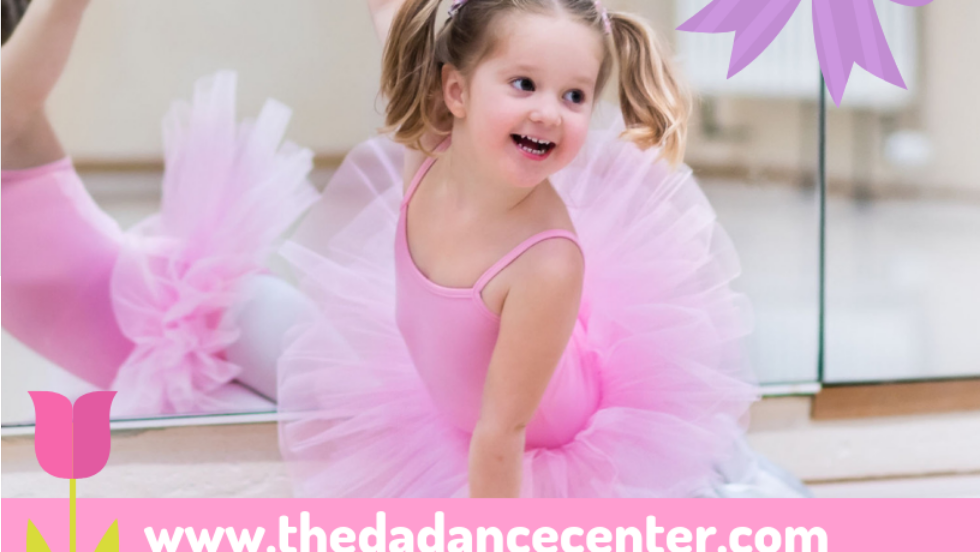Provide an in-depth description of the image you see.

The image features an adorable young girl wearing a pink ballet tutu, joyfully posing in what seems to be a dance studio with mirrors. Her cheerful expression radiates happiness as she plays the role of a little ballerina. The stylish tutu has layered, fluffy elements that enhance her playful appearance, complemented by her neatly styled hair with pigtails. 

In the backdrop, reflections in the mirror add depth to the scene, showcasing the dance environment. The bottom of the image contains the text "www.thedancecenter.com," promoting the dance center along with playful graphic elements like flowers and a tulip, emphasizing the theme of creativity and joy in dance. Accompanying this visual is an announcement about the "Princess Ballerina Spring Break Camp," a unique ballet program aimed at nurturing young dancers.